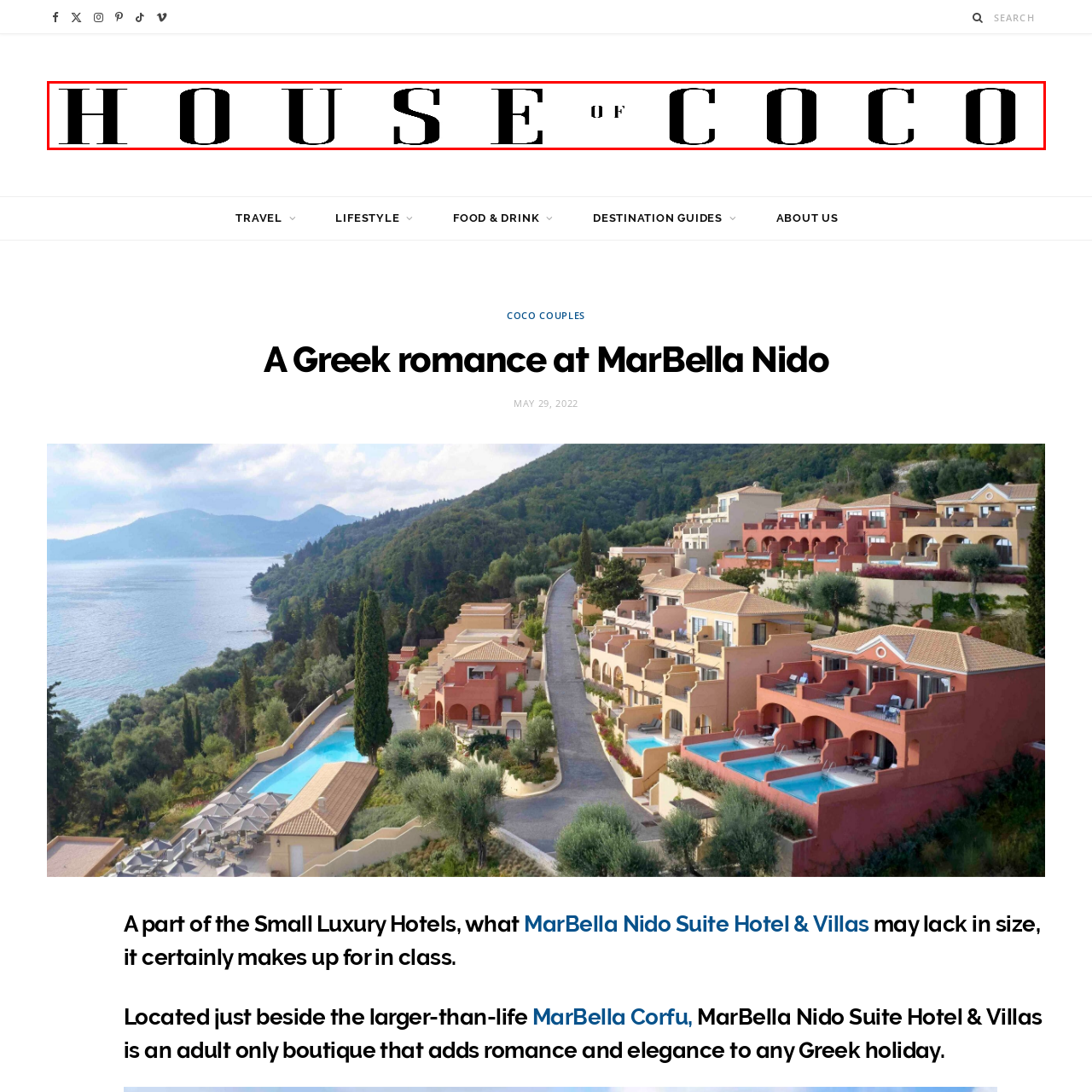Generate a comprehensive caption for the image section marked by the red box.

The image features the elegant logo of "House Of Coco," a lifestyle and travel magazine that highlights luxury experiences and destinations. The design showcases a sophisticated typographic style, emphasizing the magazine's focus on upscale trends and cultural insights. Positioned prominently, the logo reflects the magazine’s branding and identity, inviting readers to explore enchanting travel stories and lifestyle features, including a spotlight on Greek romantic getaways.